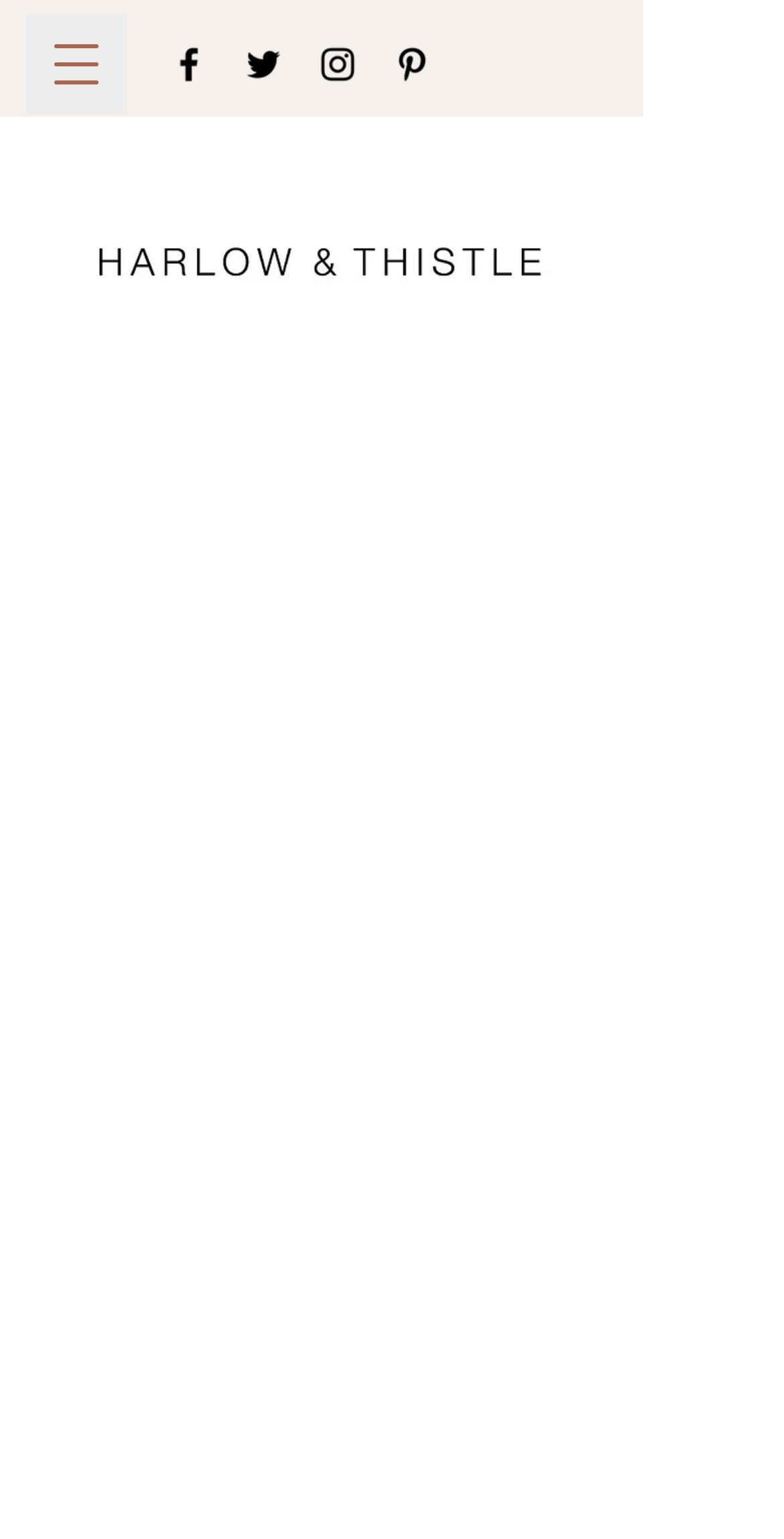Locate the bounding box coordinates of the item that should be clicked to fulfill the instruction: "Check out E-DESIGN".

[0.205, 0.563, 0.615, 0.634]